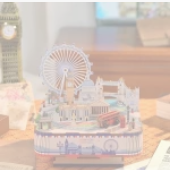What is the theme of the music box?
Please answer using one word or phrase, based on the screenshot.

London Street View